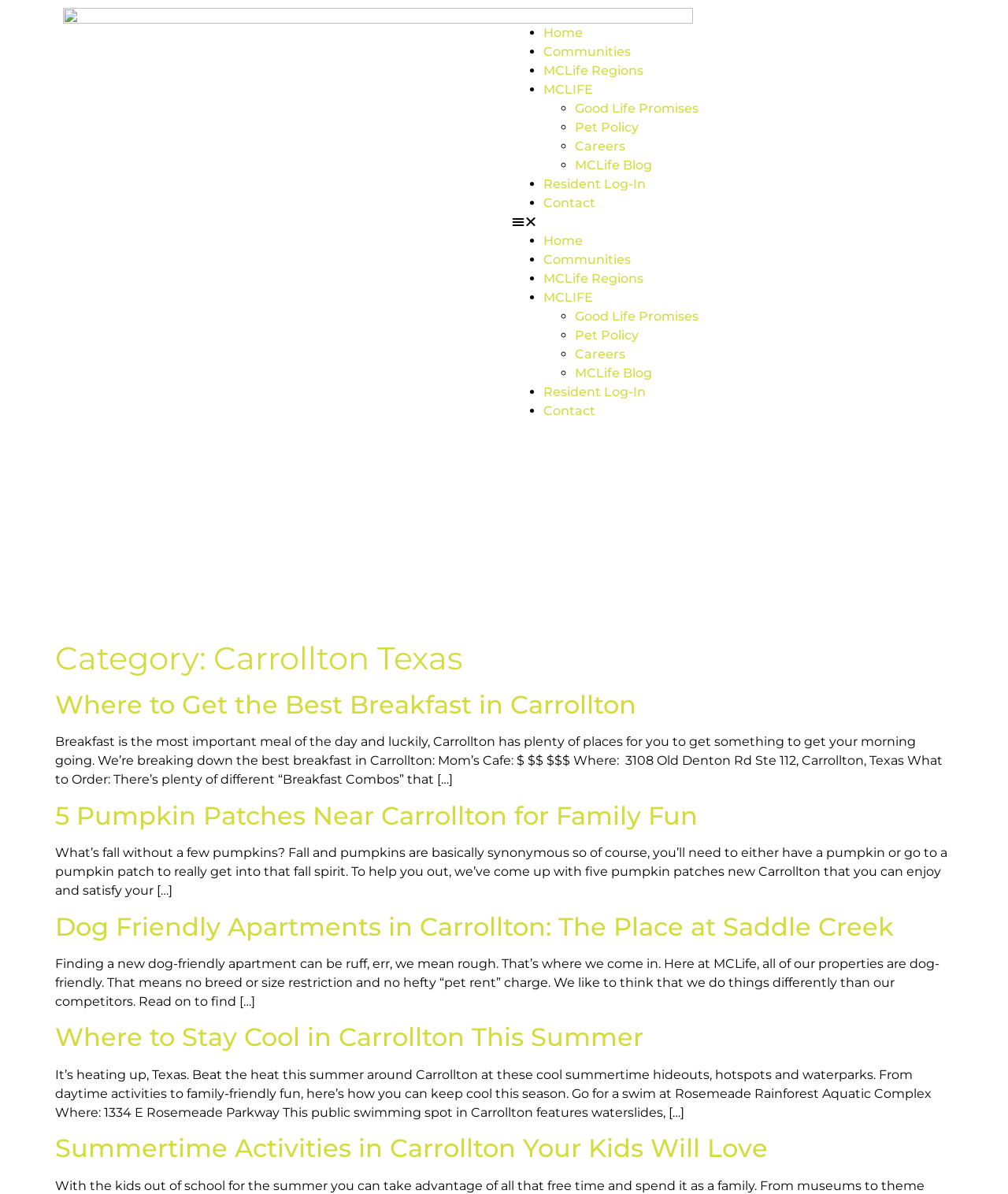How many links are in the navigation menu?
Based on the content of the image, thoroughly explain and answer the question.

I counted the number of link elements that are direct children of the root element, which are [199], [288], [290], [292], [294], [388], [390], [392], and [394]. These links are likely part of the navigation menu.